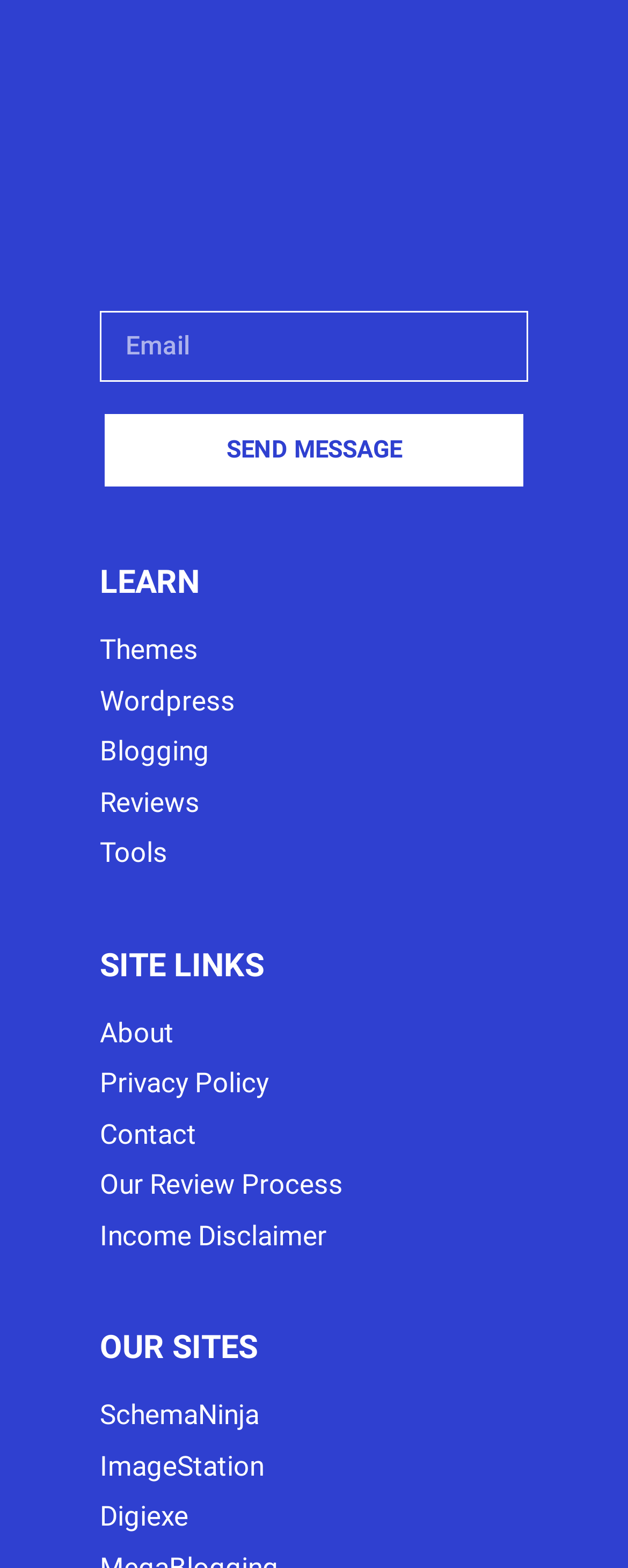Pinpoint the bounding box coordinates of the clickable area necessary to execute the following instruction: "Learn about Themes". The coordinates should be given as four float numbers between 0 and 1, namely [left, top, right, bottom].

[0.159, 0.402, 0.841, 0.428]